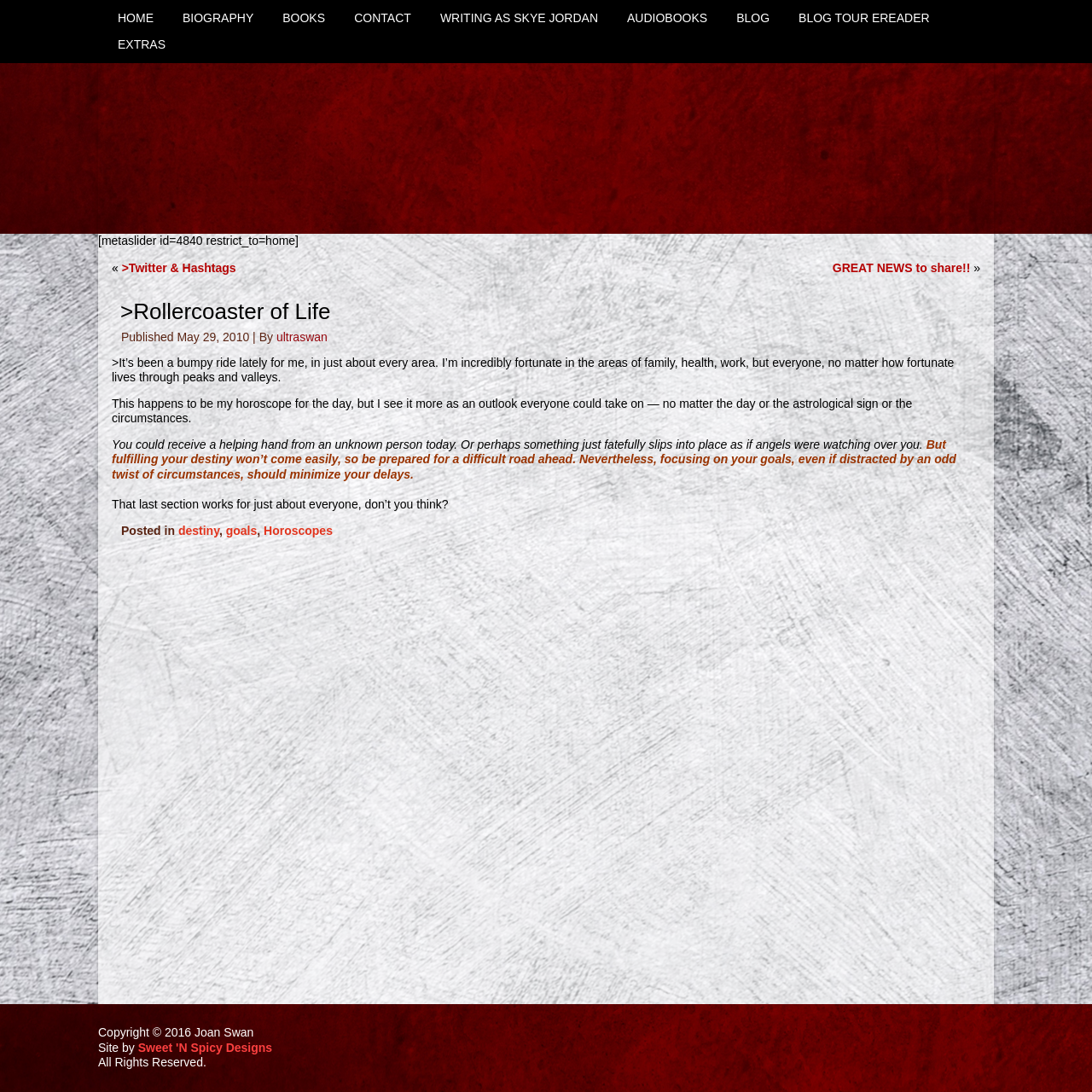What is the author's name?
Provide an in-depth and detailed answer to the question.

The author's name can be found at the bottom of the webpage, in the copyright section, which states 'Copyright © 2016 Joan Swan'.